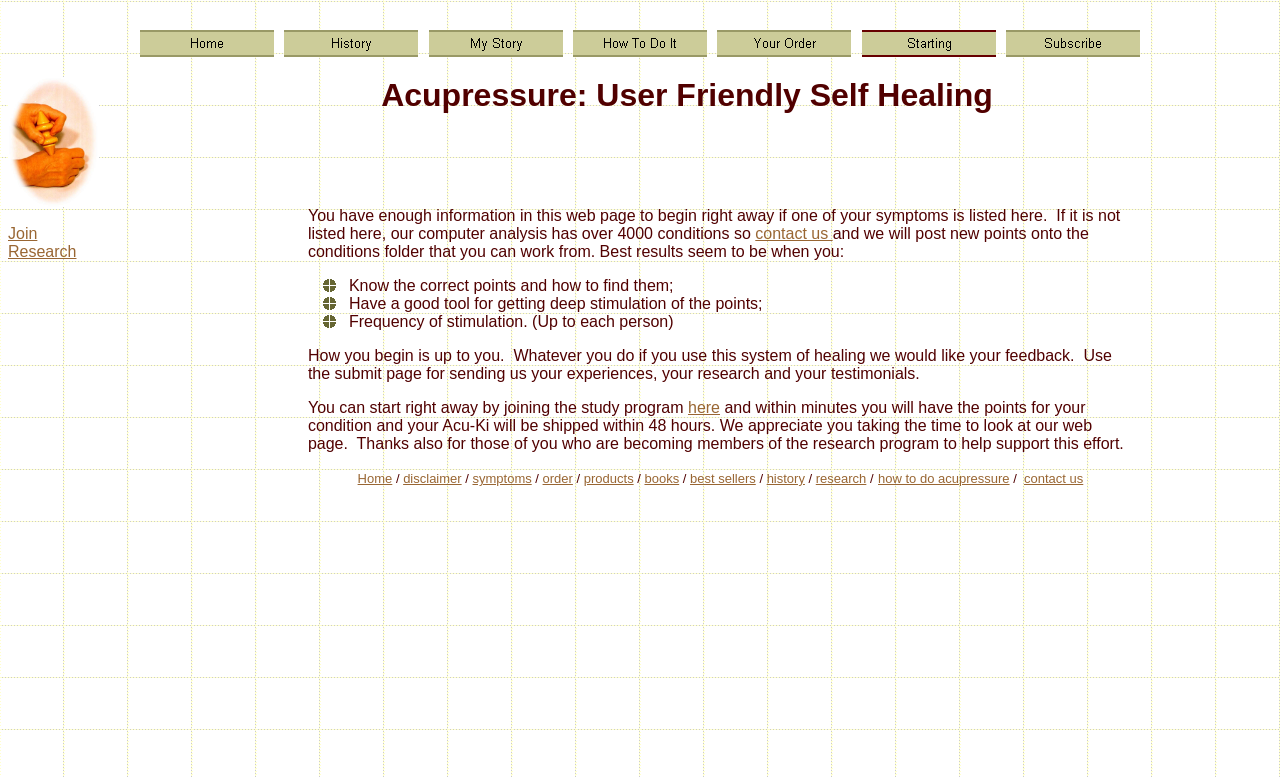Describe all visible elements and their arrangement on the webpage.

The webpage is about Acupressure, a user-friendly self-healing method. At the top, there is a navigation menu with 7 links: Home, History, My Story, How To Do It, Your Order, Starting, and Subscribe. Each link has a corresponding image. Below the navigation menu, there is a title "Acupressure: User Friendly Self Healing" and an image.

The main content of the webpage is divided into two sections. The left section has a link "Join Research" and a table with three rows, each containing a bullet point and a description. The bullet points are represented by images. The descriptions provide guidance on how to use the Acupressure system effectively.

The right section of the main content has a long paragraph of text that explains how to get started with the system. It mentions that users can start right away by joining the study program and provides a link to do so. The text also encourages users to provide feedback and testimonials.

Below the main content, there is a list of links to other pages on the website, including Home, Disclaimer, Symptoms, Order, Products, Books, Best Sellers, History, Research, How to Do Acupressure, and Contact Us. These links are separated by forward slashes.